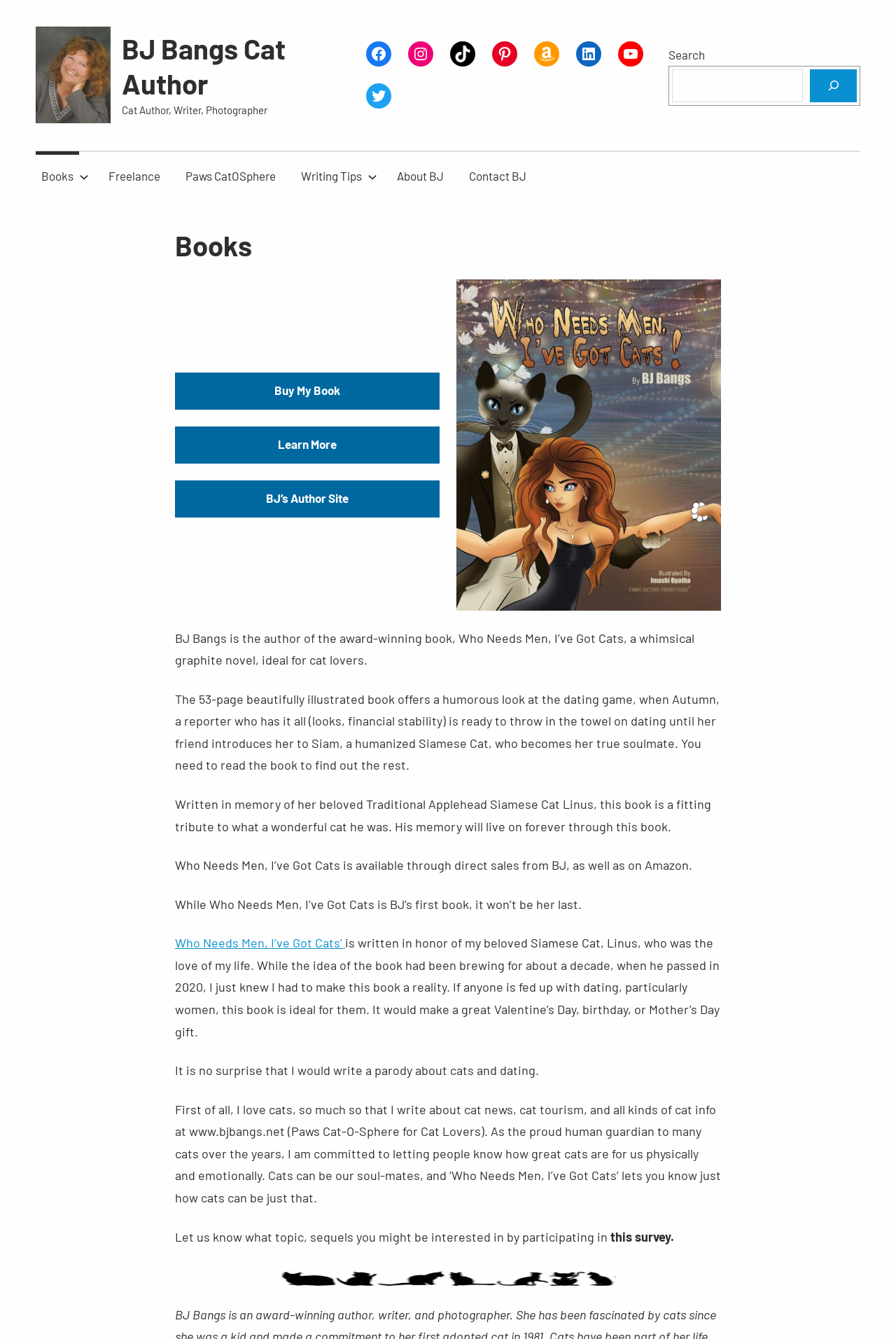Please find the bounding box coordinates of the section that needs to be clicked to achieve this instruction: "Search for something".

[0.746, 0.033, 0.96, 0.079]